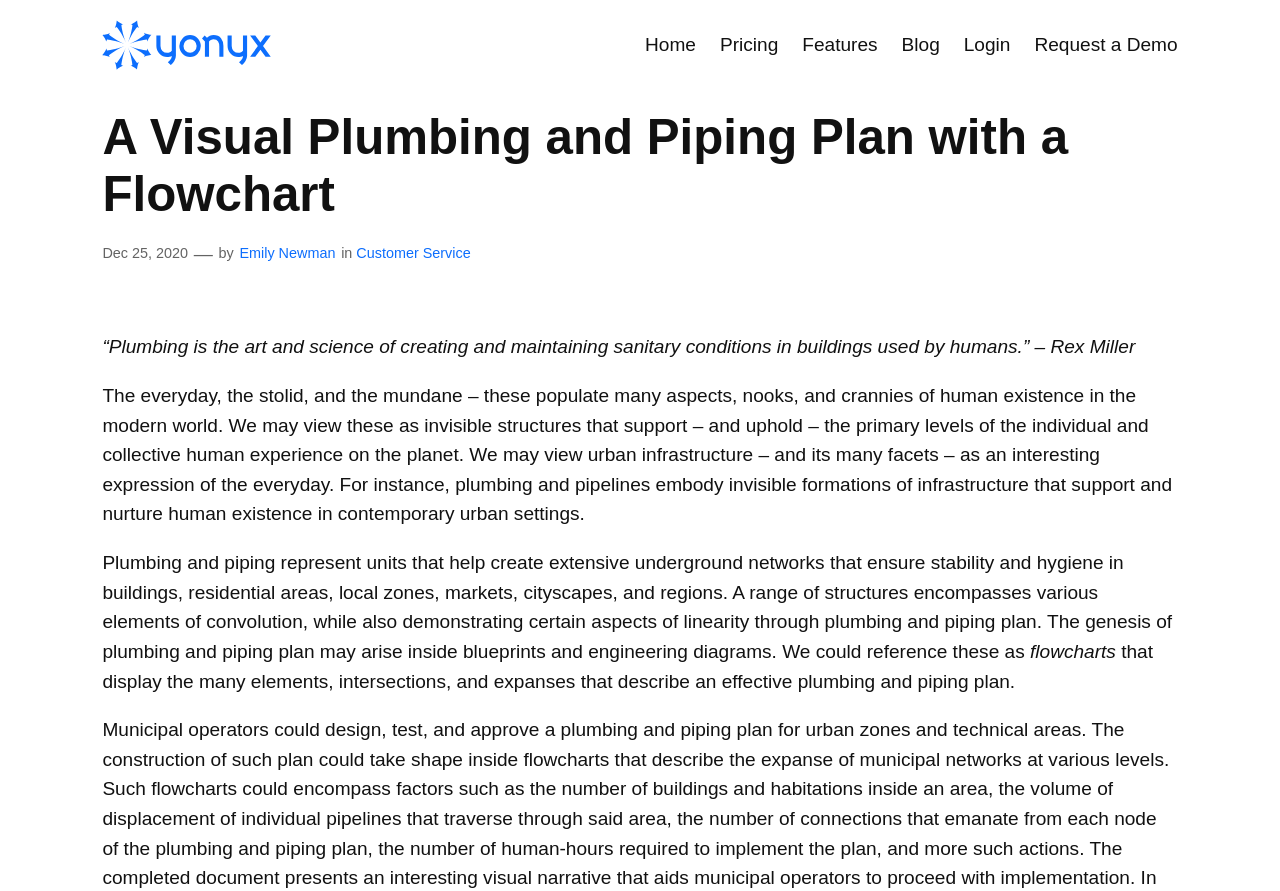What is the logo on the top left?
Answer the question based on the image using a single word or a brief phrase.

Yonyx Logo